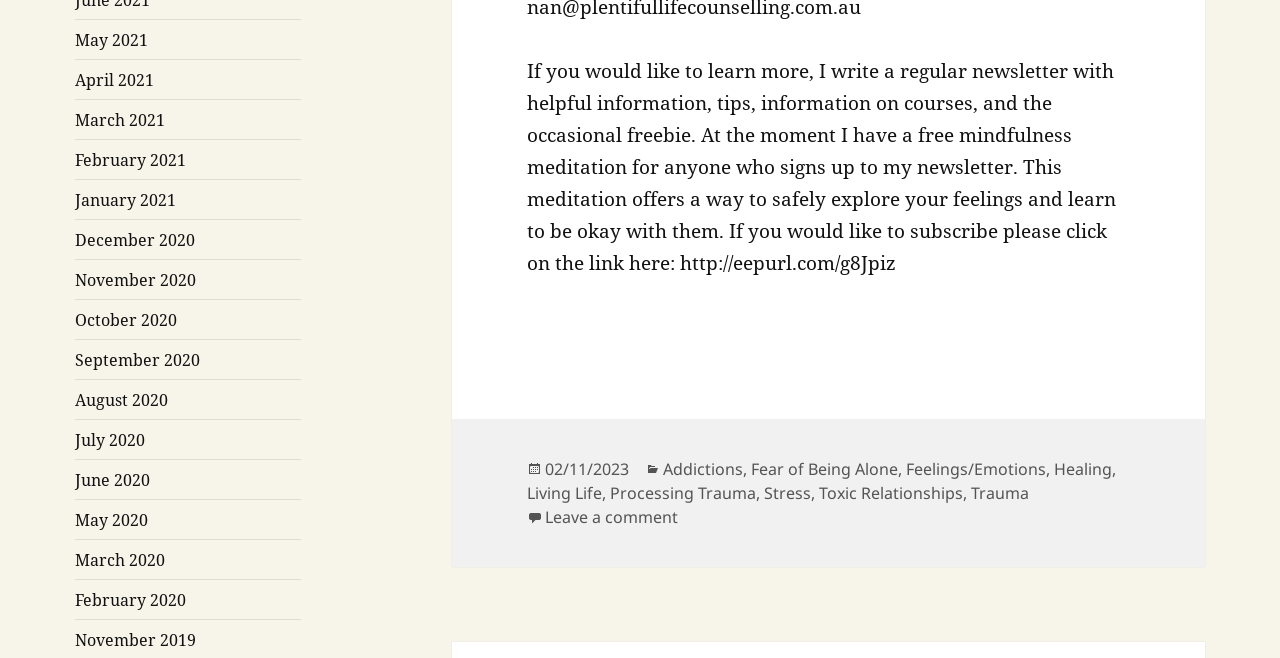Pinpoint the bounding box coordinates of the clickable element needed to complete the instruction: "Read the article about Trauma Blocking Behaviour". The coordinates should be provided as four float numbers between 0 and 1: [left, top, right, bottom].

[0.426, 0.769, 0.53, 0.804]